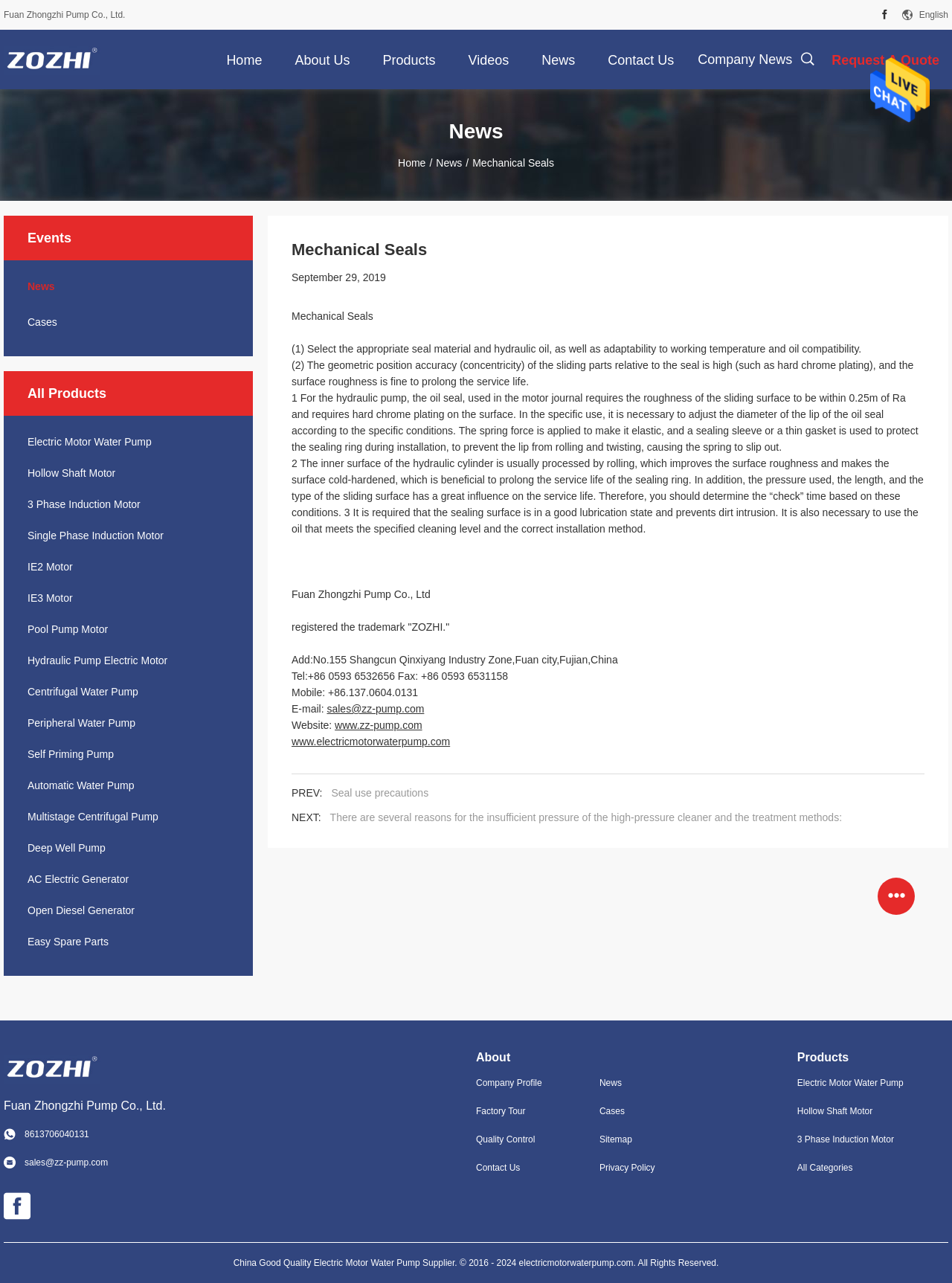Based on the image, give a detailed response to the question: What is the company name?

The company name can be found in the top left corner of the webpage, where it is written as 'Fuan Zhongzhi Pump Co., Ltd'.